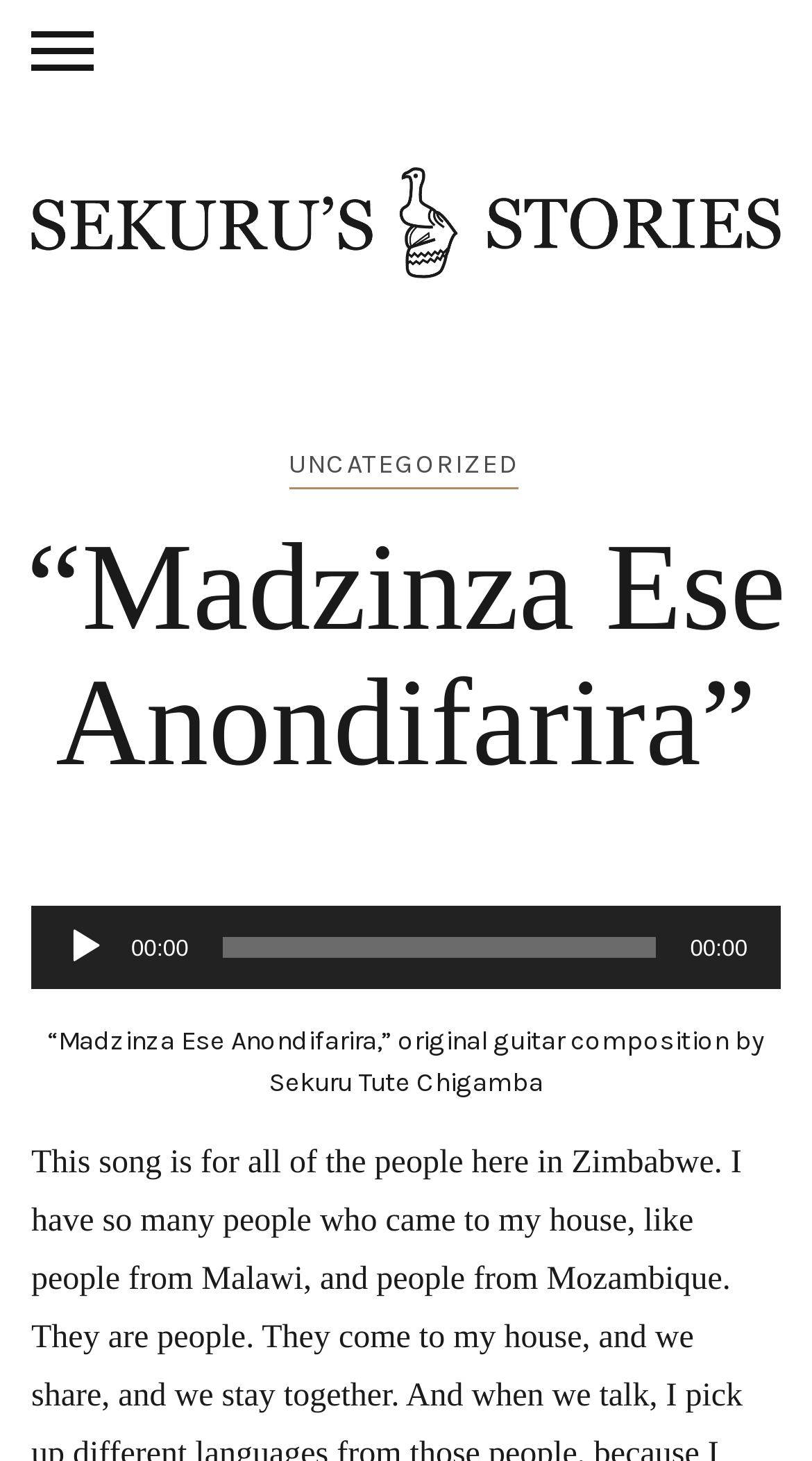Please provide a short answer using a single word or phrase for the question:
What is the category of the song?

UNCATEGORIZED